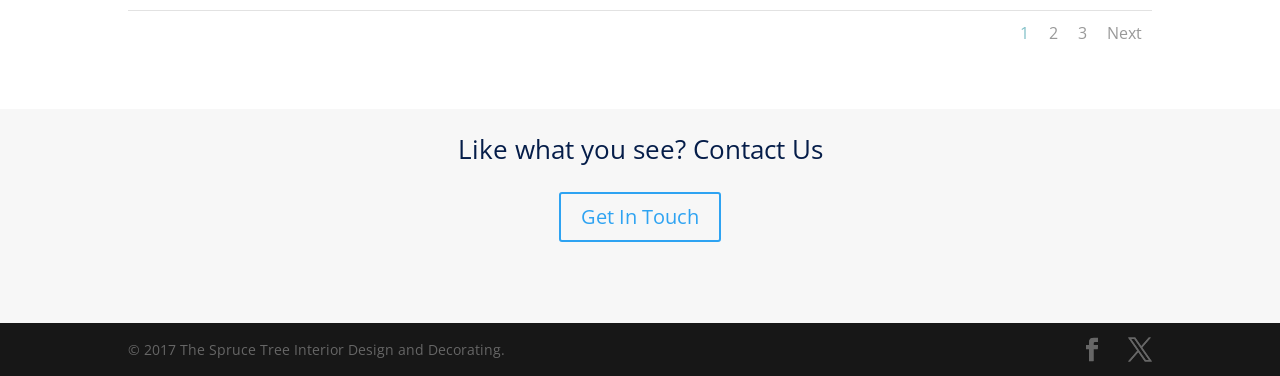Bounding box coordinates are specified in the format (top-left x, top-left y, bottom-right x, bottom-right y). All values are floating point numbers bounded between 0 and 1. Please provide the bounding box coordinate of the region this sentence describes: Get In Touch

[0.437, 0.51, 0.563, 0.643]